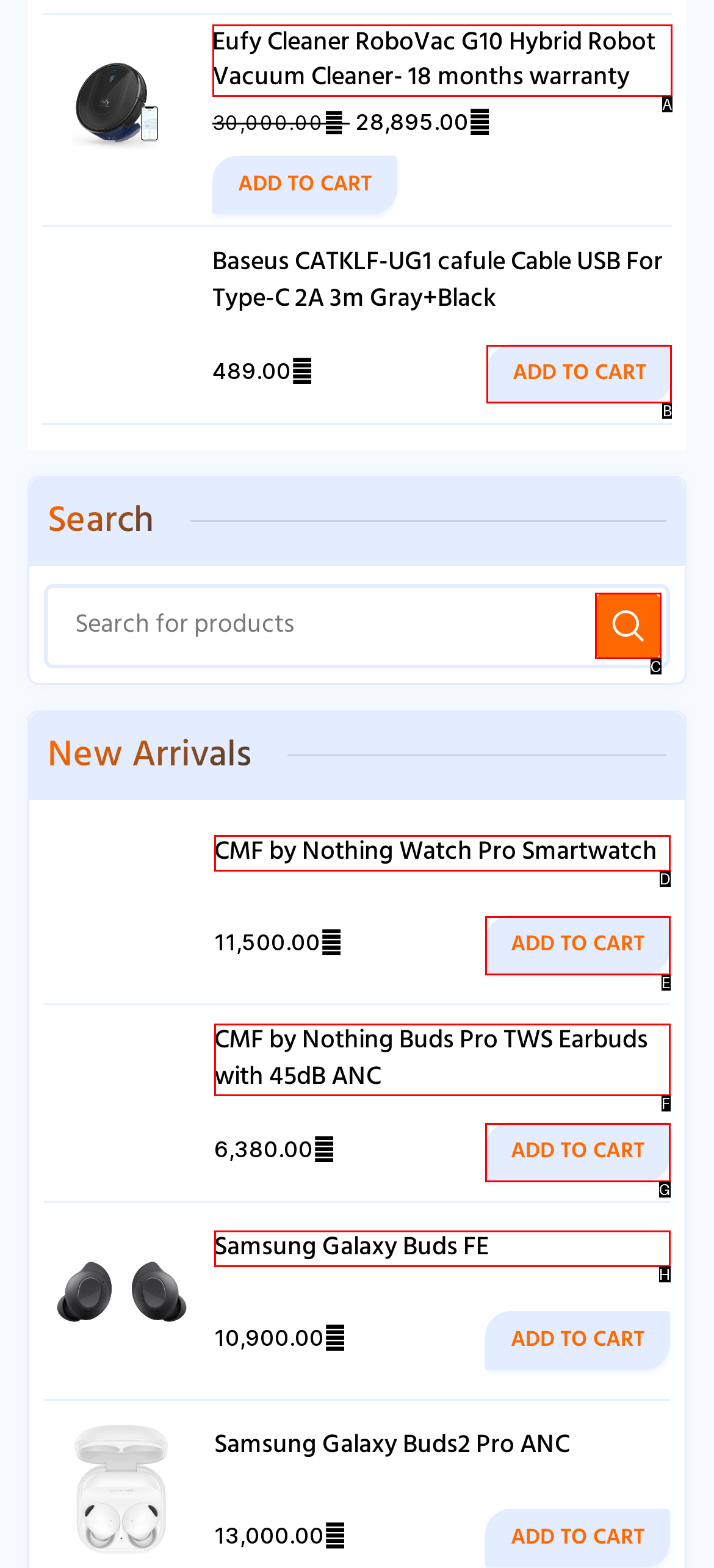Which HTML element should be clicked to complete the task: Add Baseus CATKLF-UG1 cafule Cable USB For Type-C 2A 3m Gray+Black to cart? Answer with the letter of the corresponding option.

B